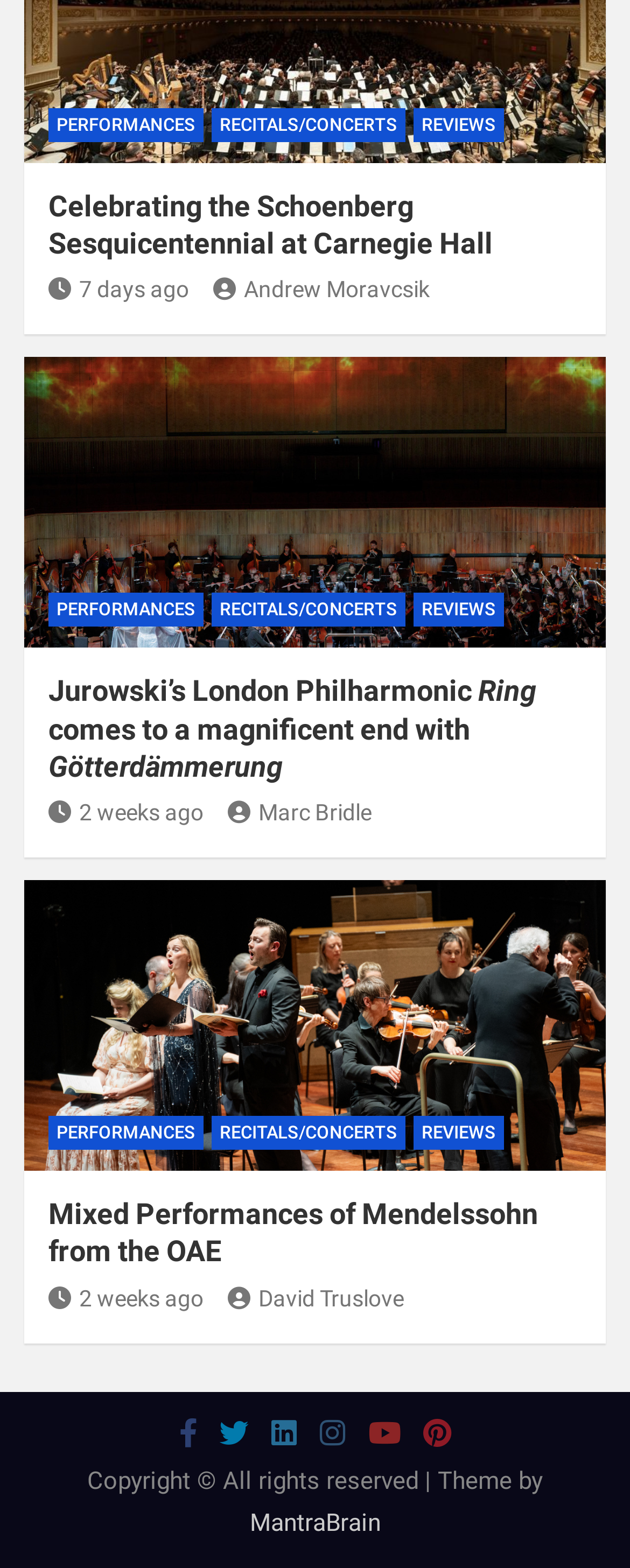Please answer the following question using a single word or phrase: 
How many article headings are on this webpage?

3